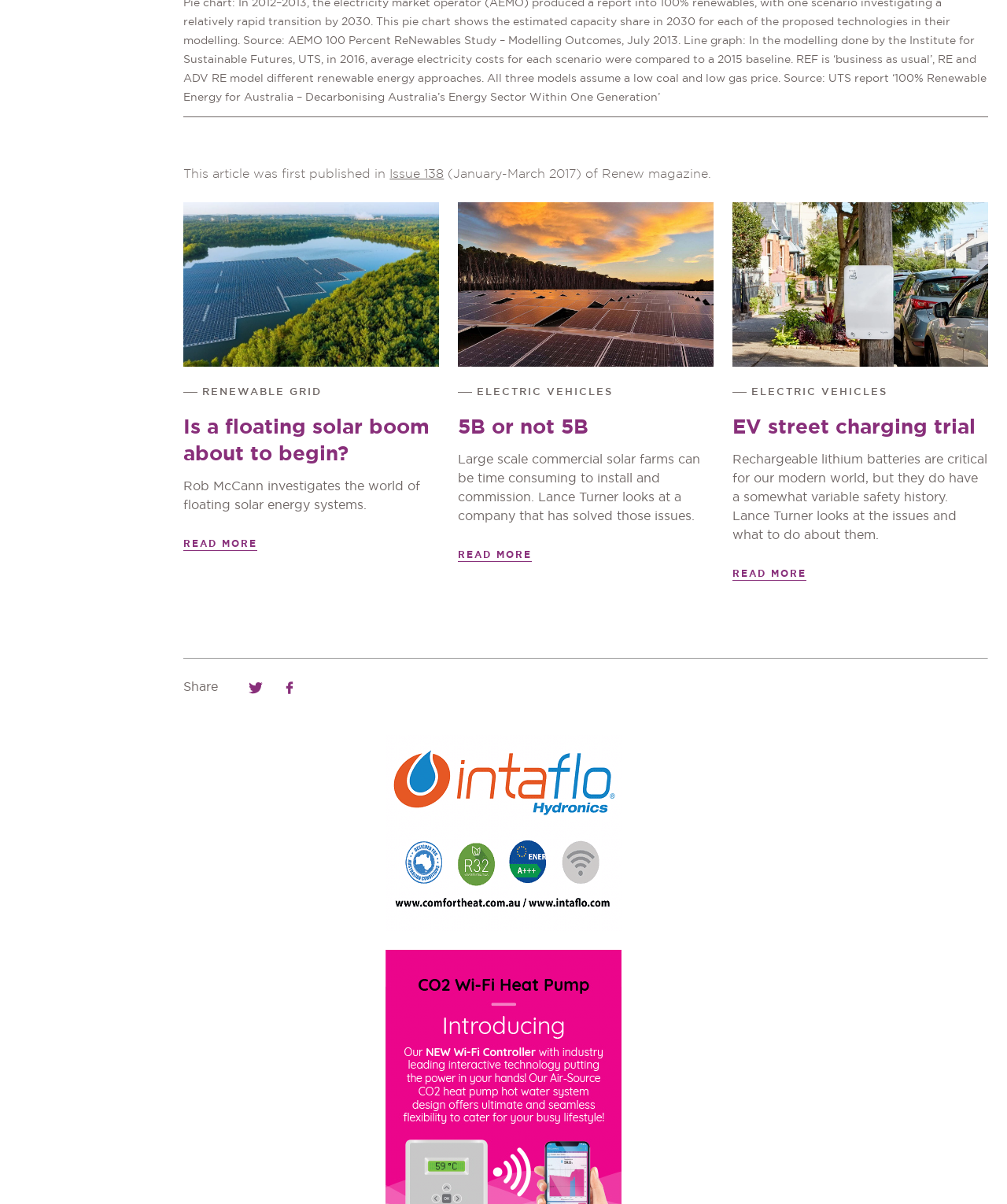Please specify the bounding box coordinates of the clickable section necessary to execute the following command: "Read the article about 5B or not 5B".

[0.455, 0.346, 0.585, 0.363]